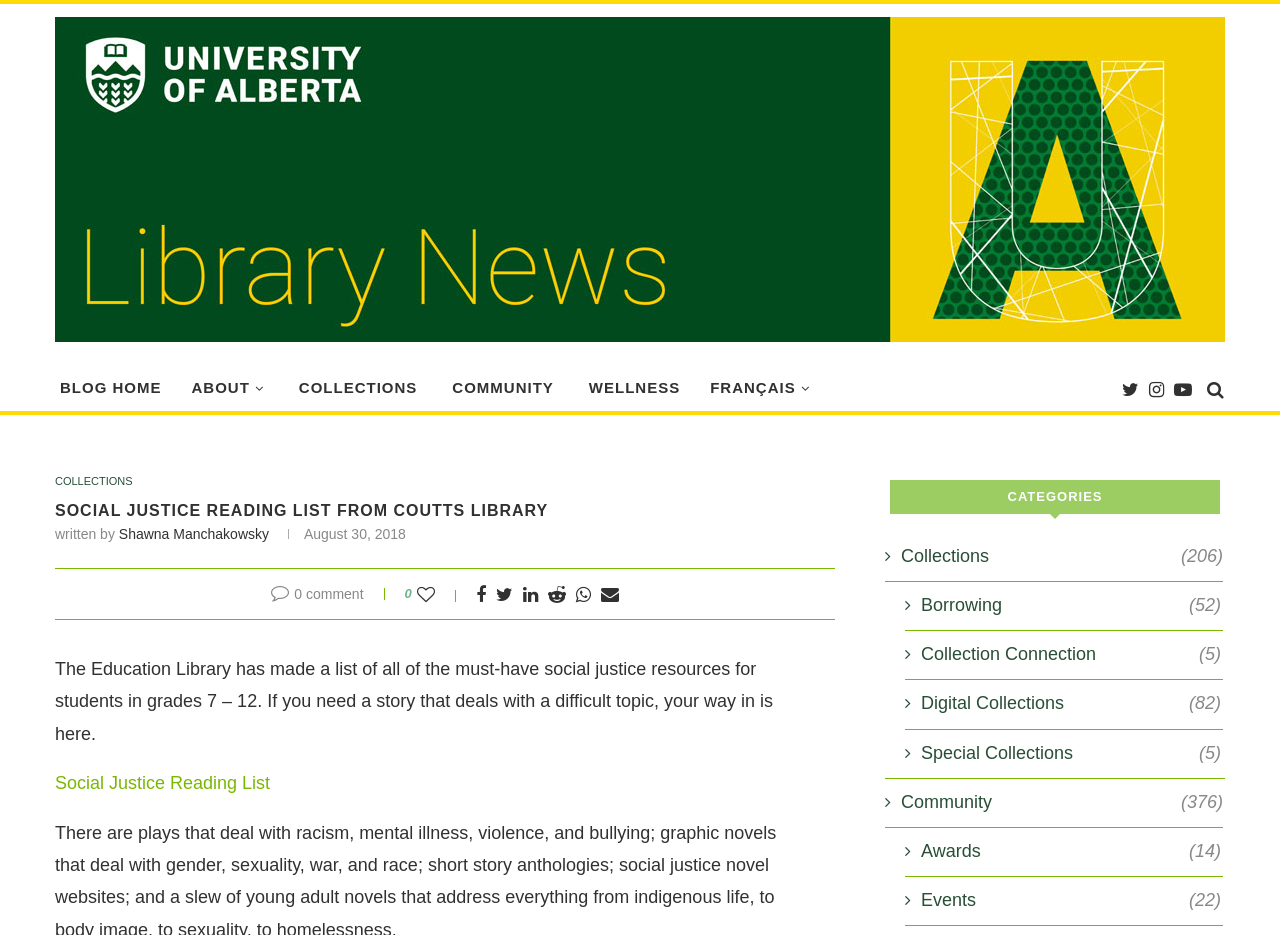Provide a brief response to the question below using one word or phrase:
What is the author of the article?

Shawna Manchakowsky